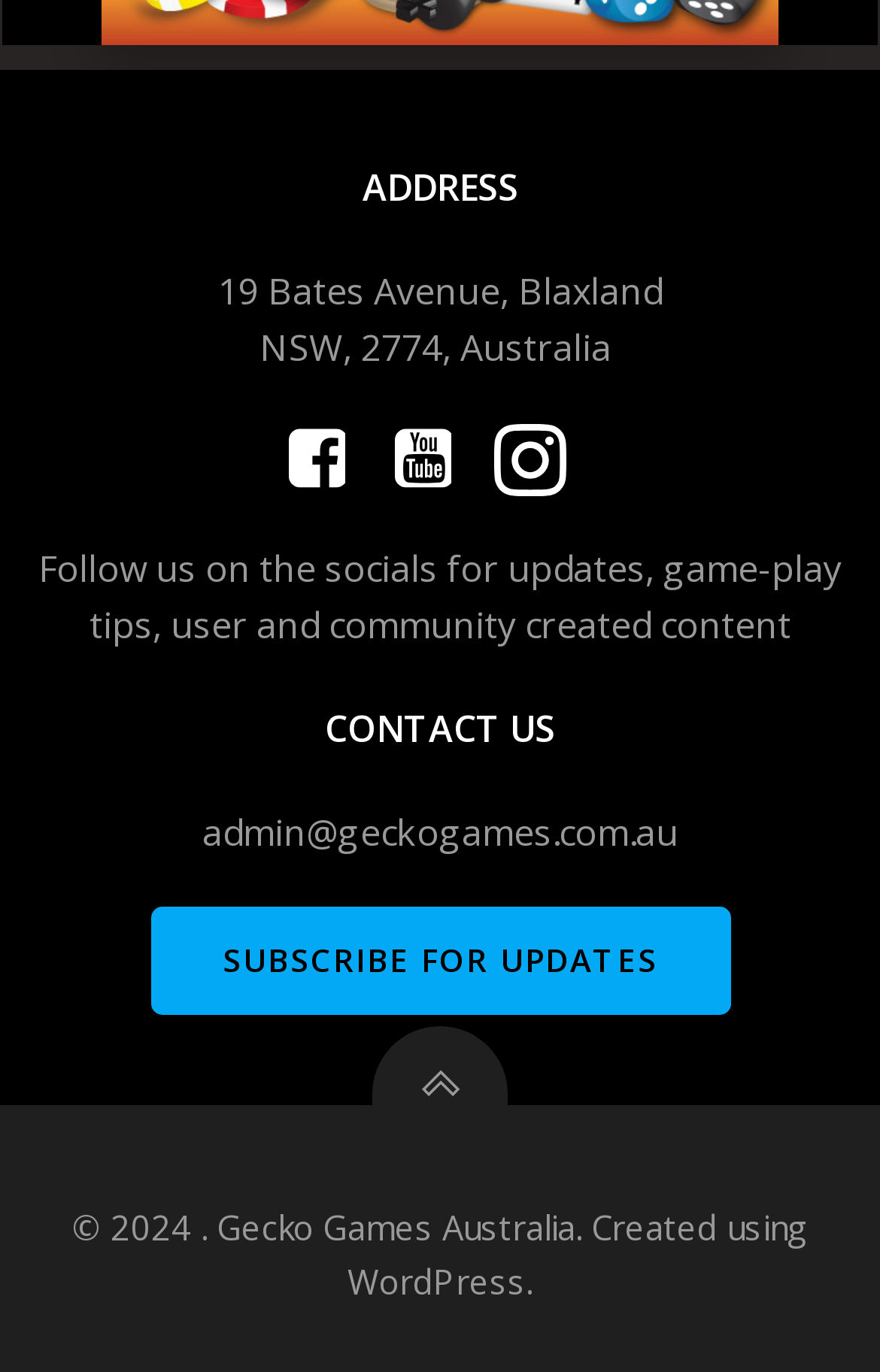How many social media links are available?
Provide an in-depth and detailed explanation in response to the question.

I counted the number of link elements with image children at the top of the webpage, which appear to be social media links, and found three.